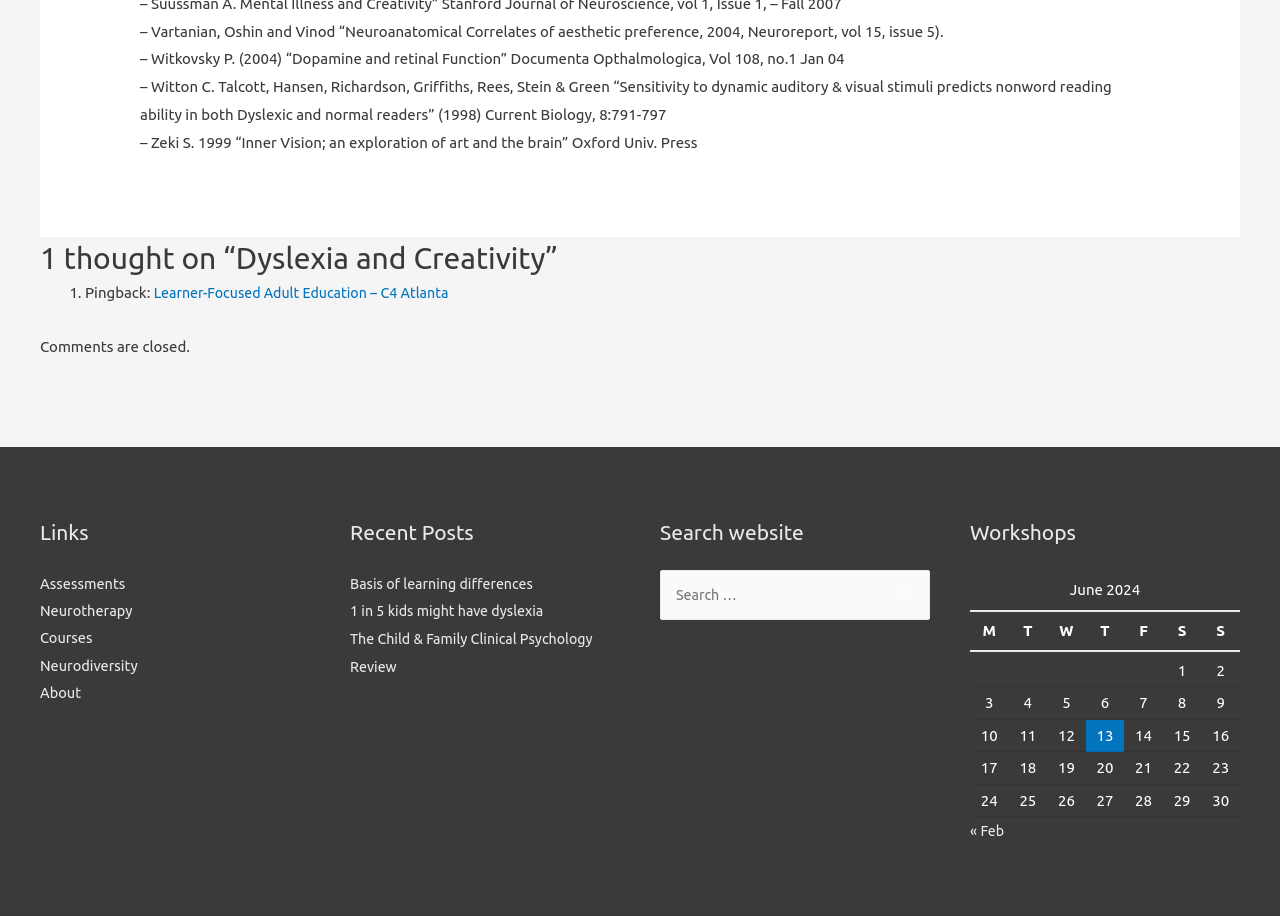Could you specify the bounding box coordinates for the clickable section to complete the following instruction: "Fill in the 'Your Name*' field"?

None